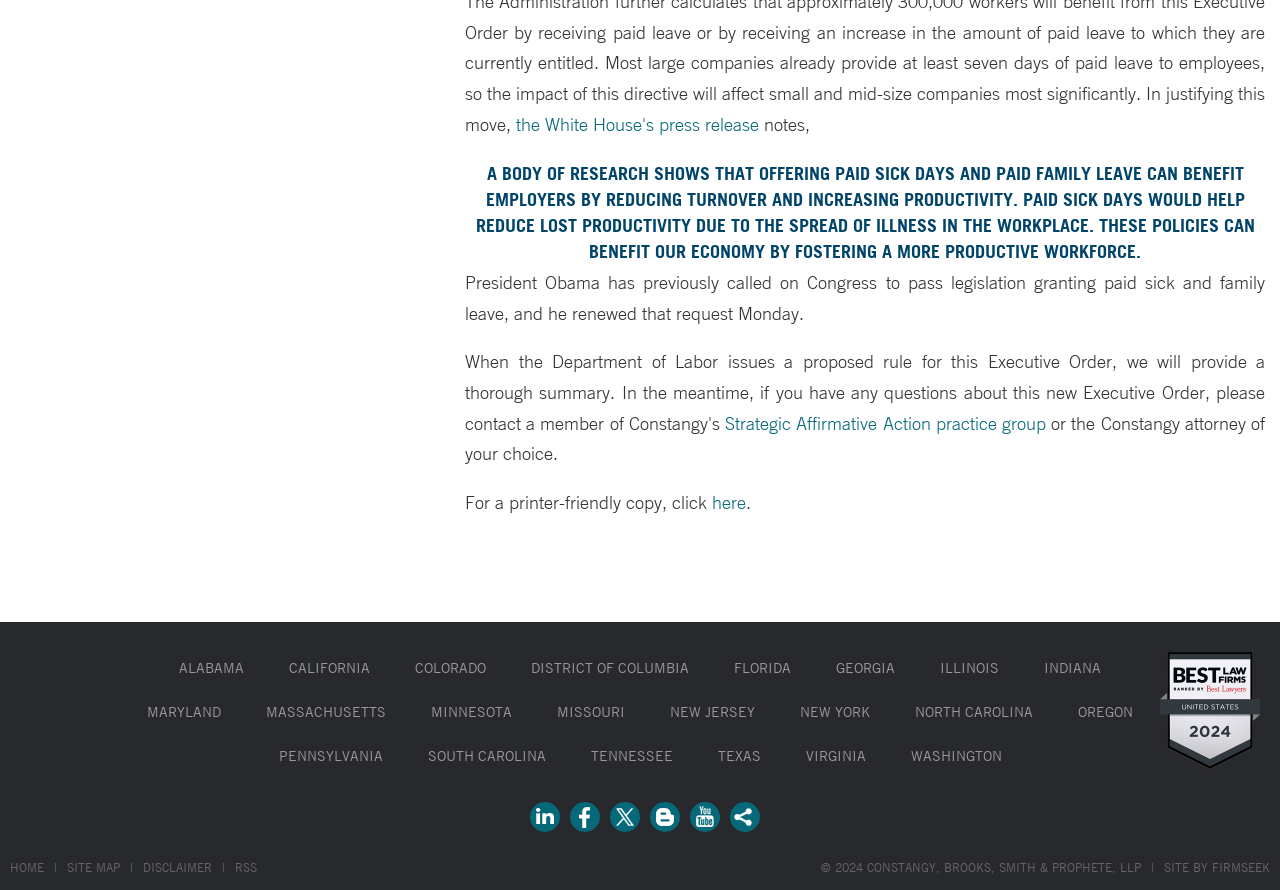Provide your answer in one word or a succinct phrase for the question: 
How many states are listed on the webpage?

26